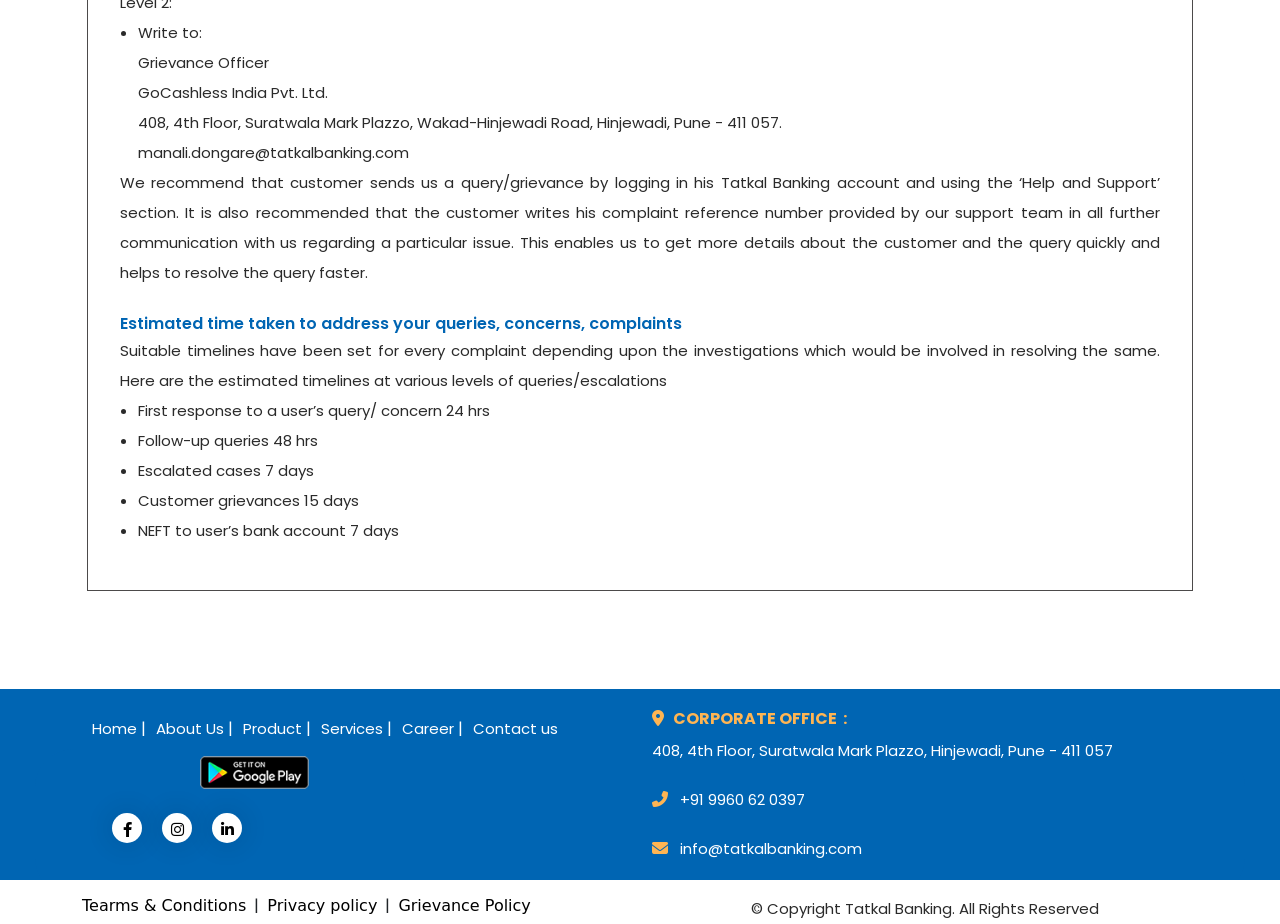Predict the bounding box coordinates of the area that should be clicked to accomplish the following instruction: "Click on 'info@tatkalbanking.com'". The bounding box coordinates should consist of four float numbers between 0 and 1, i.e., [left, top, right, bottom].

[0.531, 0.907, 0.673, 0.929]